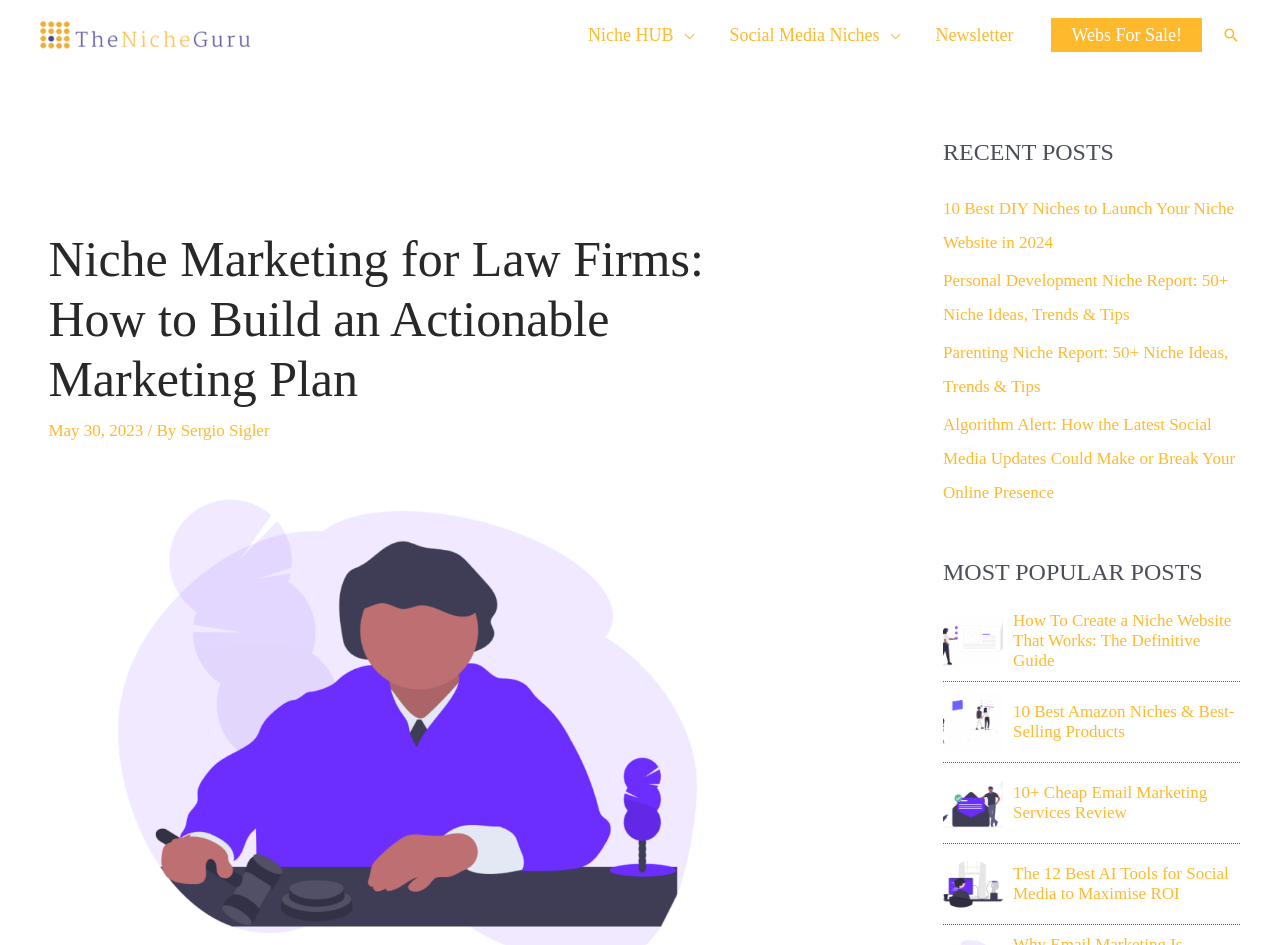What is the title of the first most popular post?
Examine the image and provide an in-depth answer to the question.

The most popular posts section is located at the right side of the webpage, and the first post is titled 'How To Create a Niche Website That Works: The Definitive Guide'.